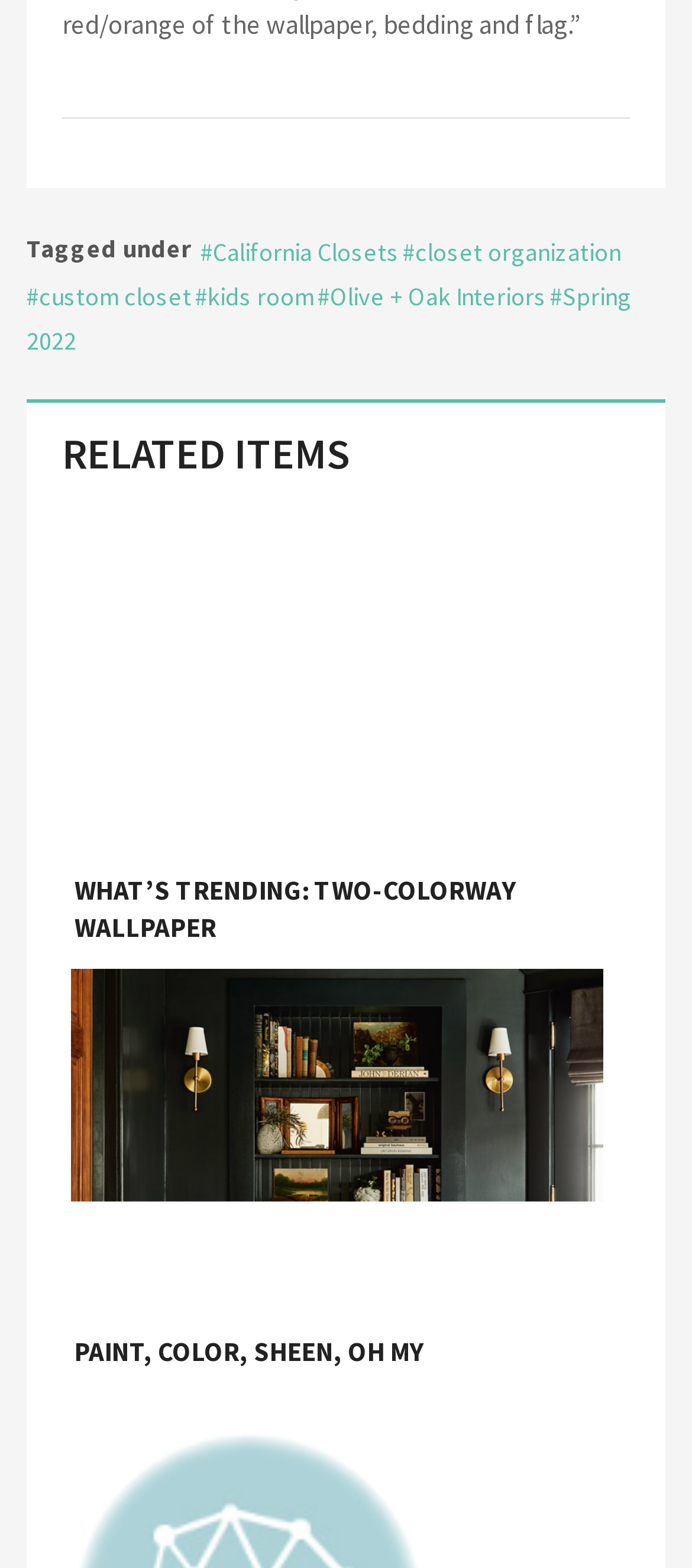Please identify the bounding box coordinates of the clickable area that will allow you to execute the instruction: "Read the 'PAINT, COLOR, SHEEN, OH MY' article".

[0.09, 0.612, 0.859, 0.895]